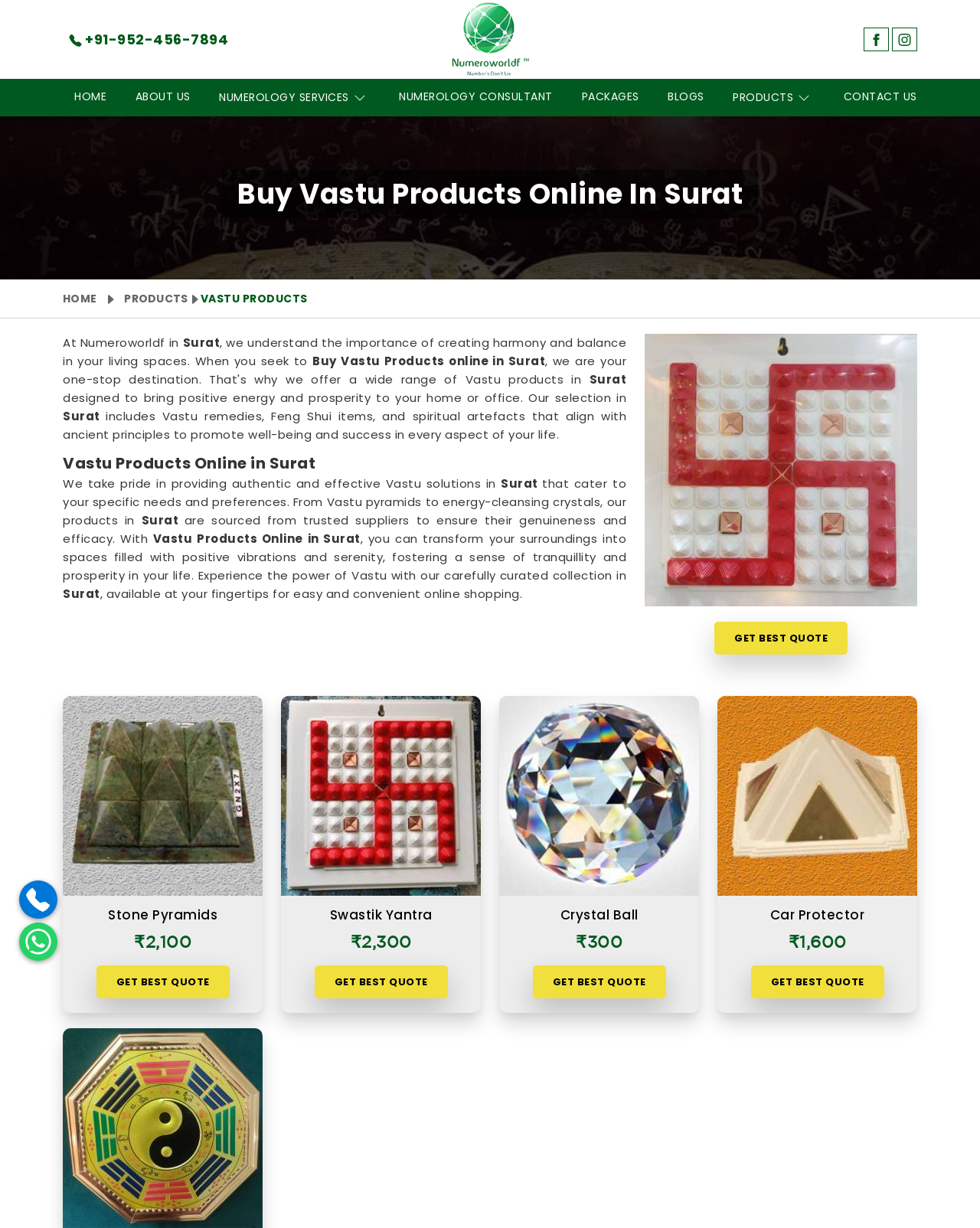Specify the bounding box coordinates of the region I need to click to perform the following instruction: "go to the HOME page". The coordinates must be four float numbers in the range of 0 to 1, i.e., [left, top, right, bottom].

[0.064, 0.064, 0.12, 0.093]